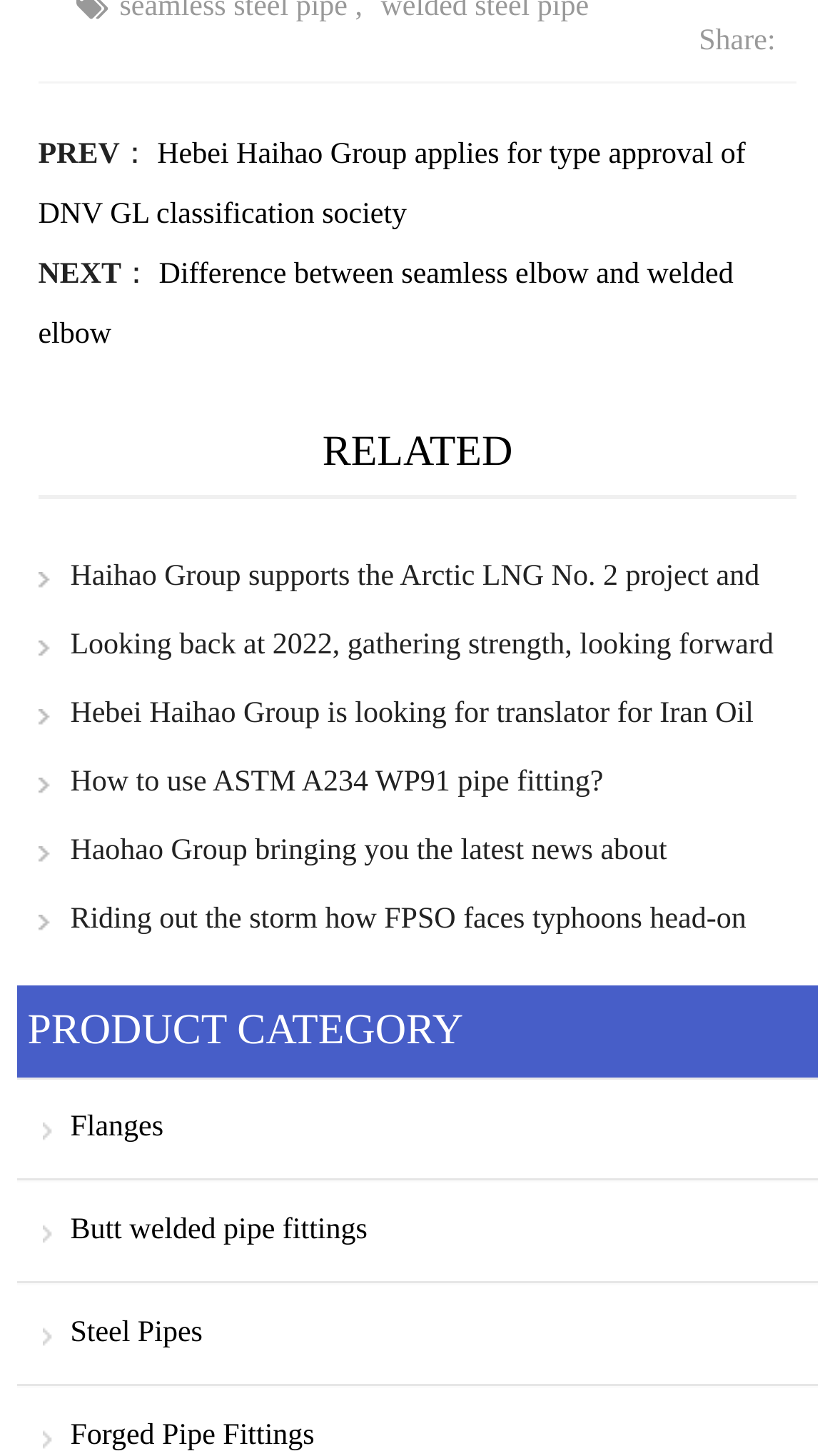Please answer the following query using a single word or phrase: 
How many product categories are there?

3